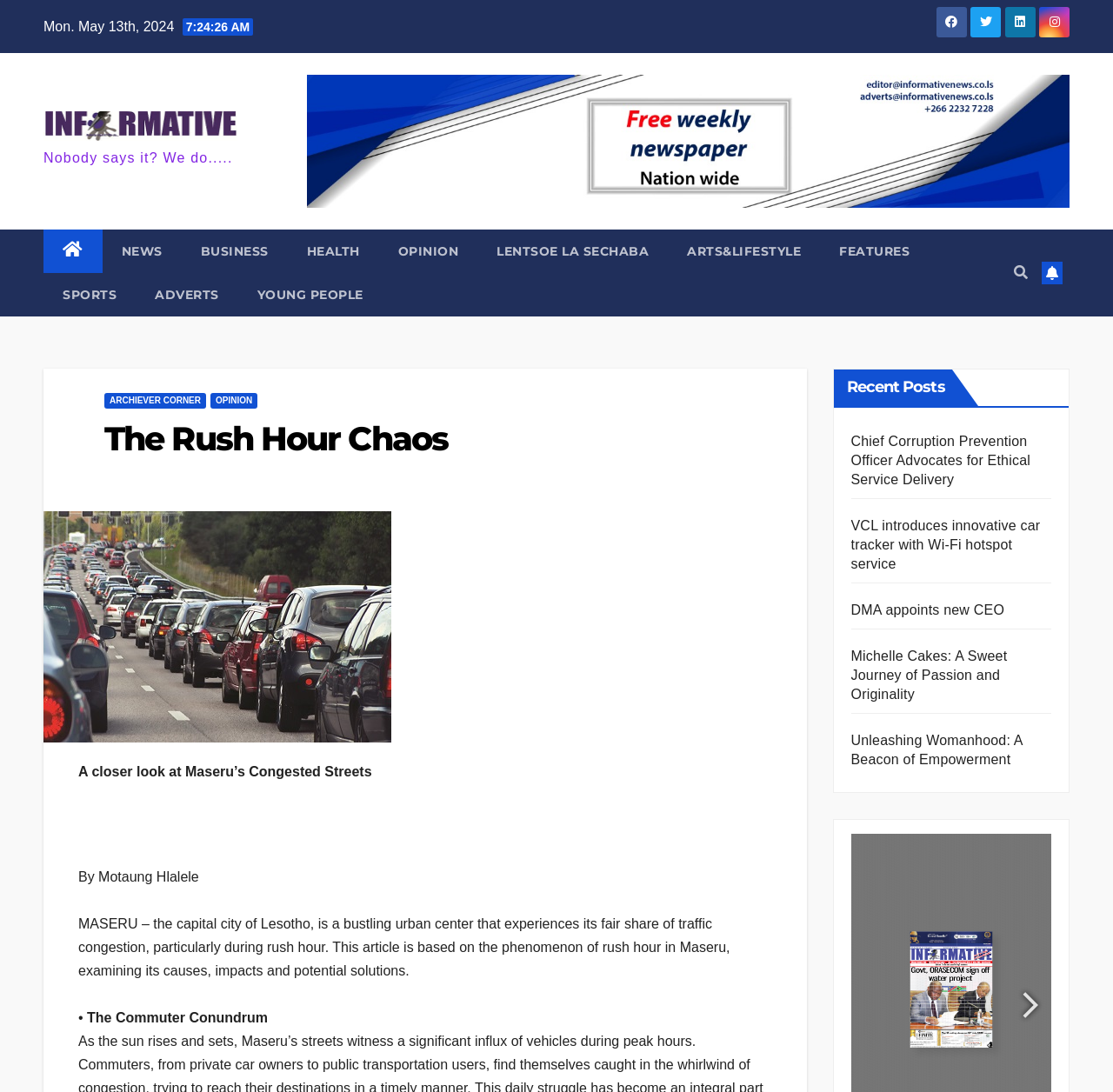Provide a short answer using a single word or phrase for the following question: 
How many recent posts are there?

5